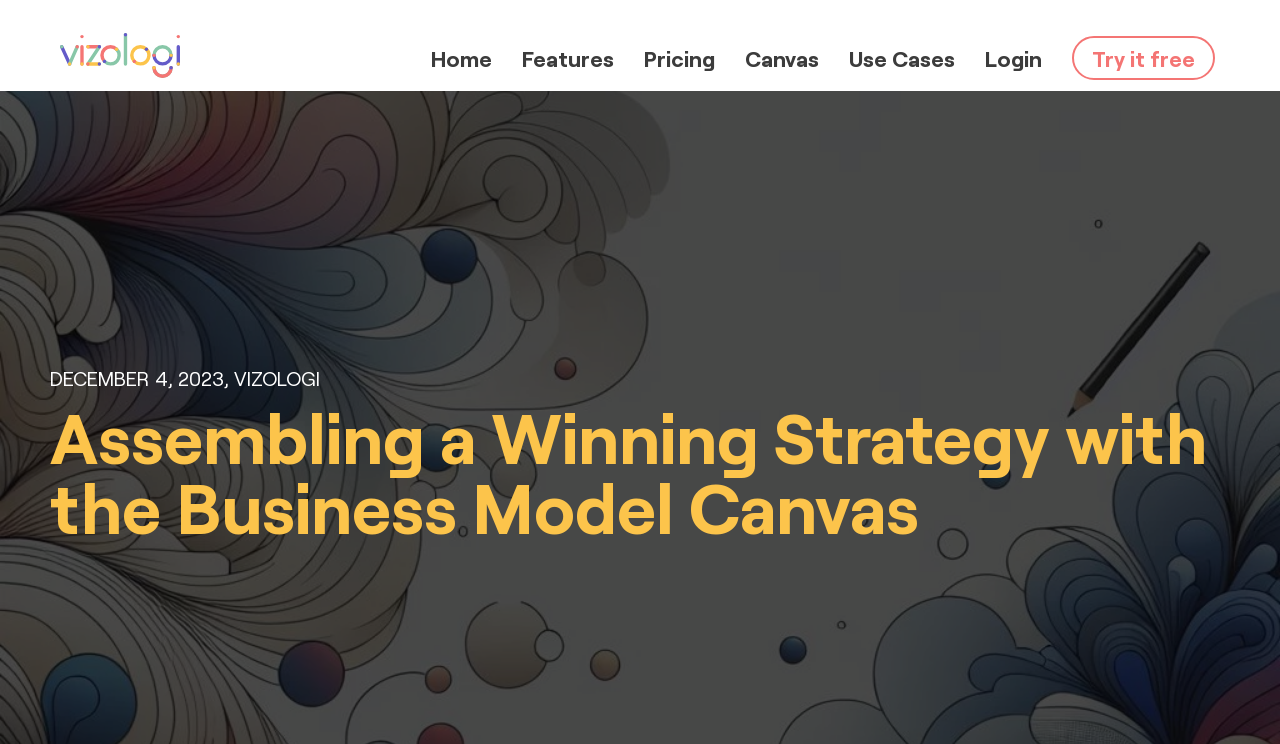Elaborate on the information and visuals displayed on the webpage.

The webpage is about creating a successful strategy using the Business Model Canvas framework. At the top left, there is a link with no text. To the right of this link, there are several navigation links, including "Home", "Features", "Pricing", "Canvas", "Use Cases", and "Login", which are aligned horizontally. The "Try it free" link is located at the top right corner.

Below the navigation links, there is a date and company name "DECEMBER 4, 2023, VIZOLOGI" displayed on the left side. The main heading "Assembling a Winning Strategy with the Business Model Canvas" is centered and takes up most of the width of the page.